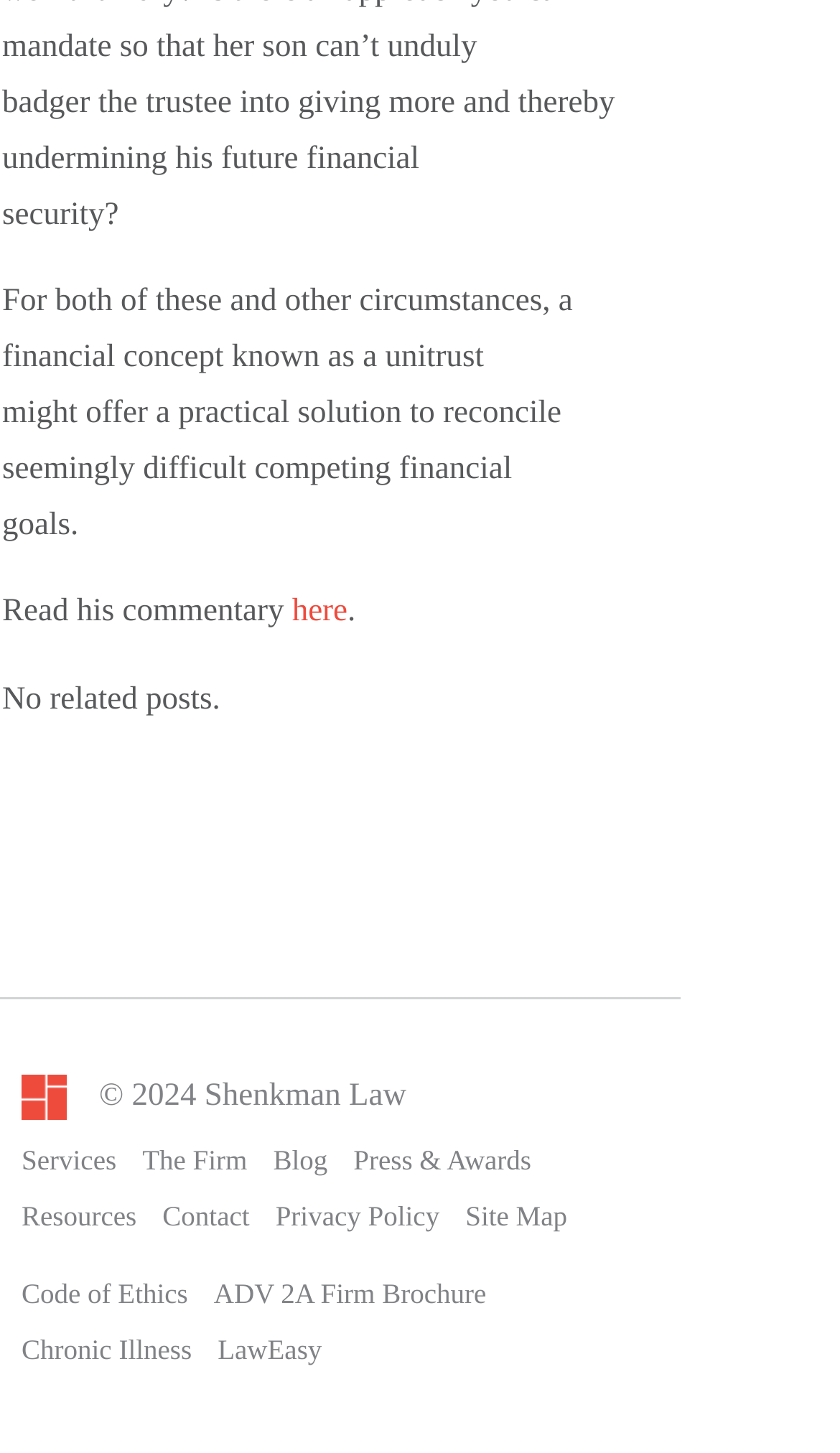What is the copyright year of the website?
Based on the image, provide your answer in one word or phrase.

2024